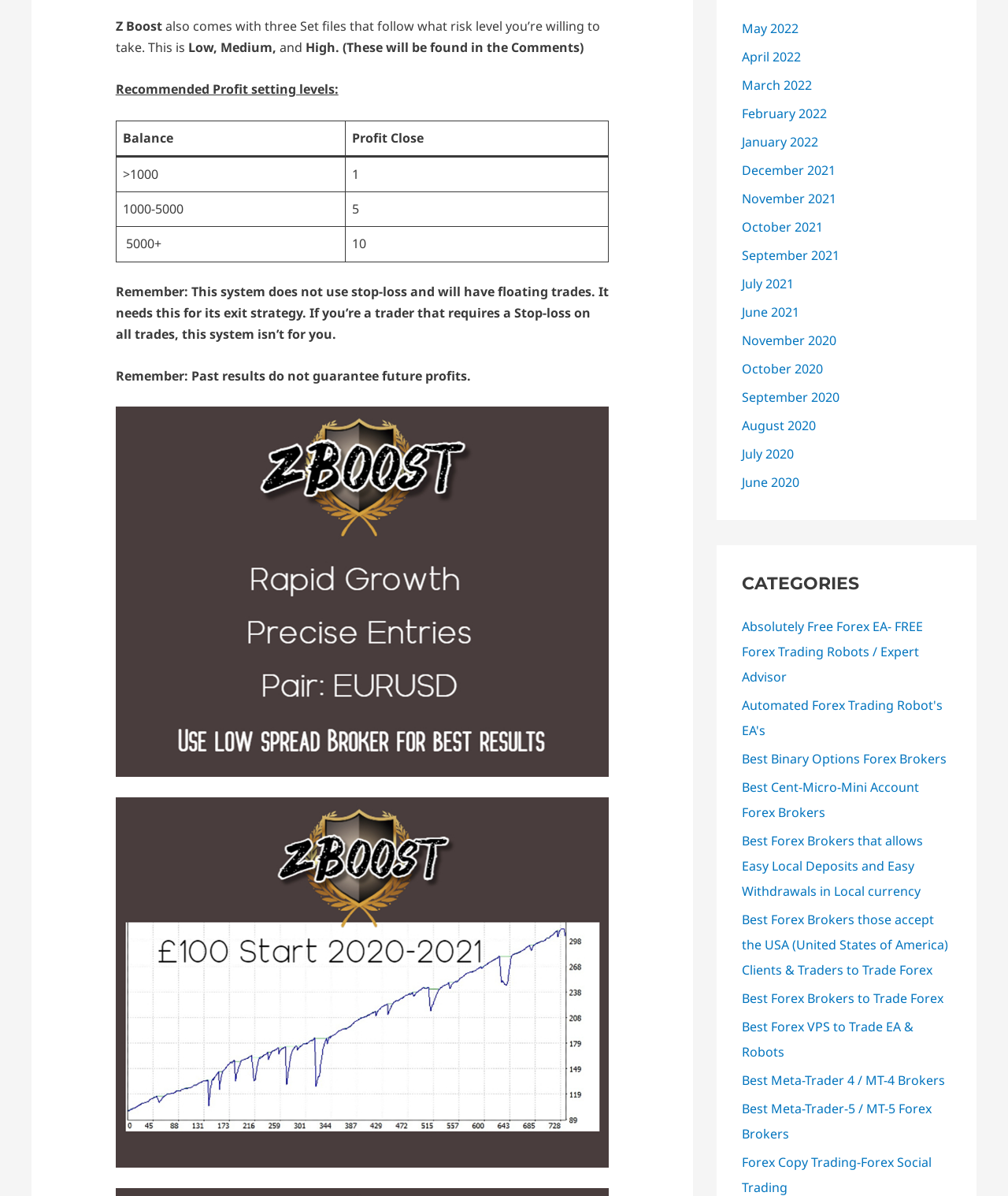Provide a brief response to the question below using one word or phrase:
What are the categories listed on the right side of this webpage?

Forex-related categories